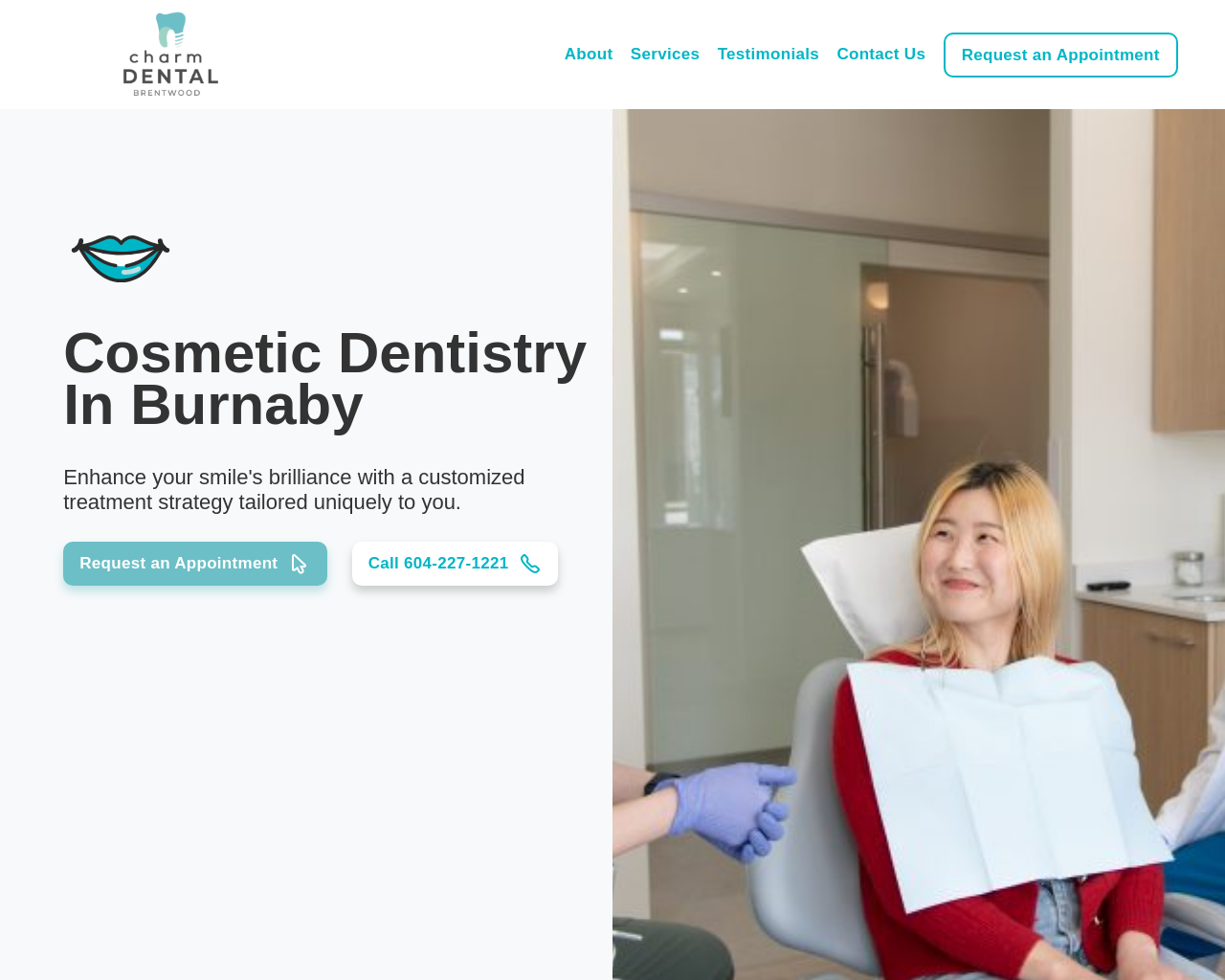Identify the bounding box coordinates for the element that needs to be clicked to fulfill this instruction: "Learn about Cosmetic Dentistry In Burnaby". Provide the coordinates in the format of four float numbers between 0 and 1: [left, top, right, bottom].

[0.052, 0.334, 0.488, 0.439]